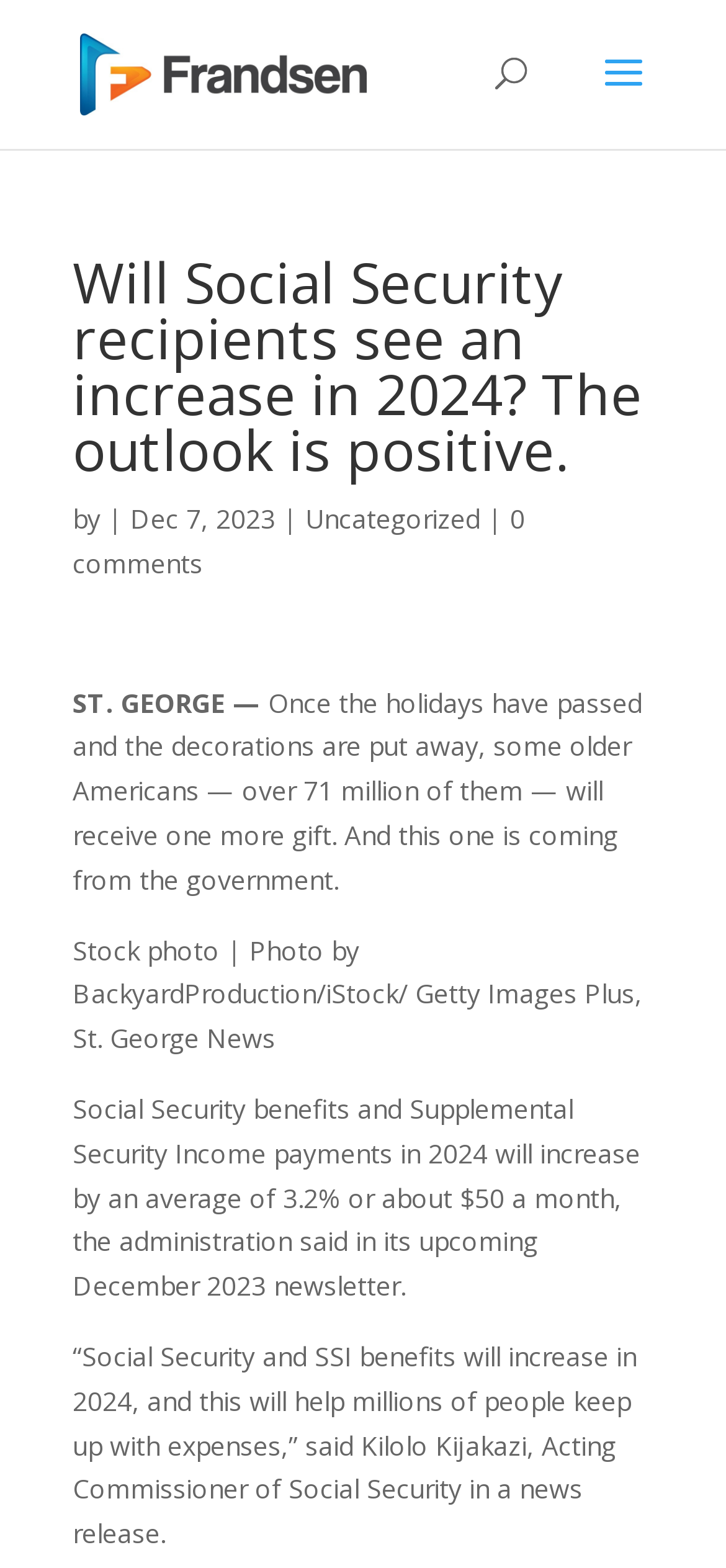Who is the Acting Commissioner of Social Security?
Provide an in-depth and detailed answer to the question.

The answer can be found in the quote from the news release, where it says '“Social Security and SSI benefits will increase in 2024, and this will help millions of people keep up with expenses,” said Kilolo Kijakazi, Acting Commissioner of Social Security...'.